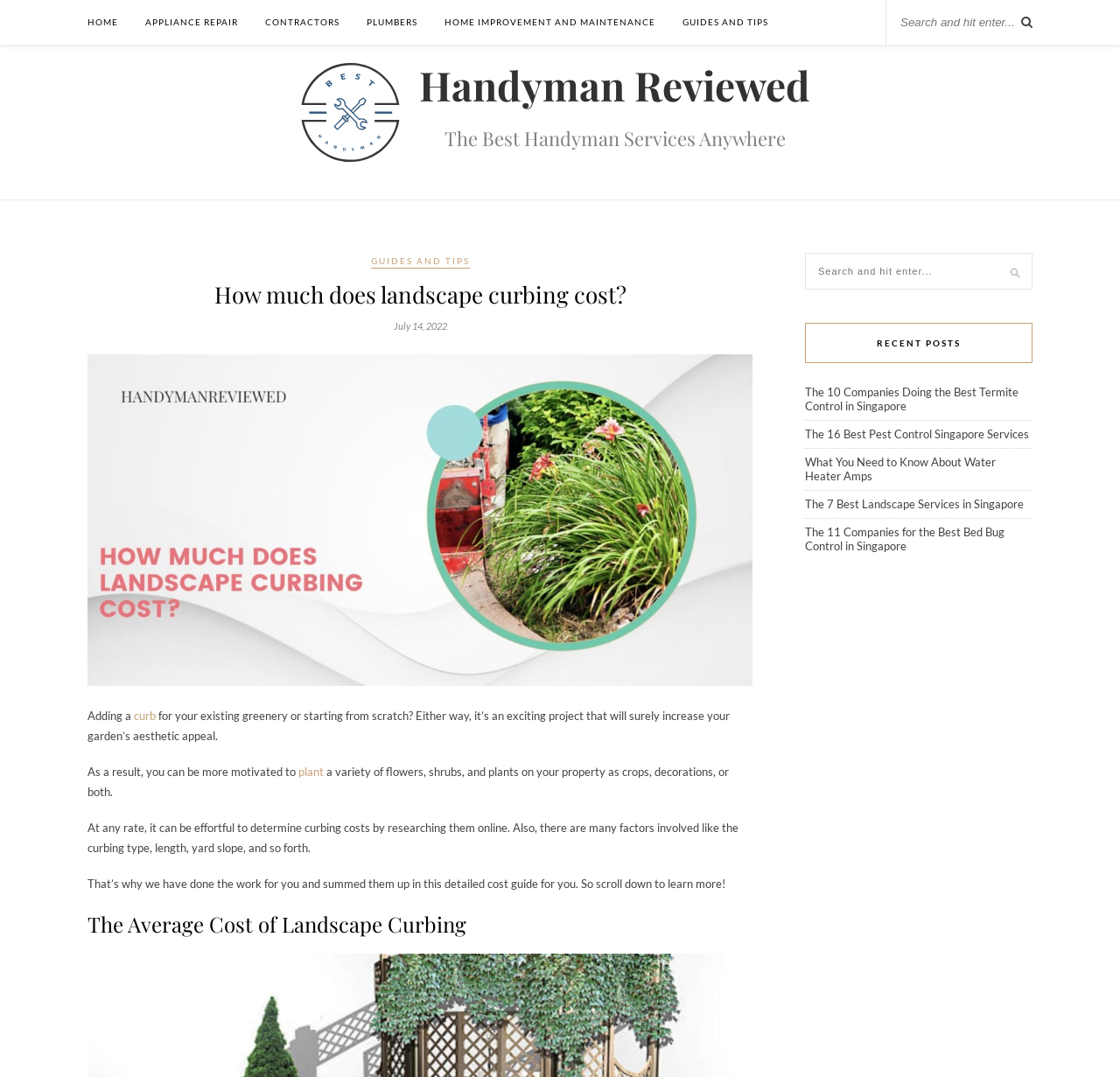What is the topic of the current article?
Using the visual information, answer the question in a single word or phrase.

Landscape Curbing Cost